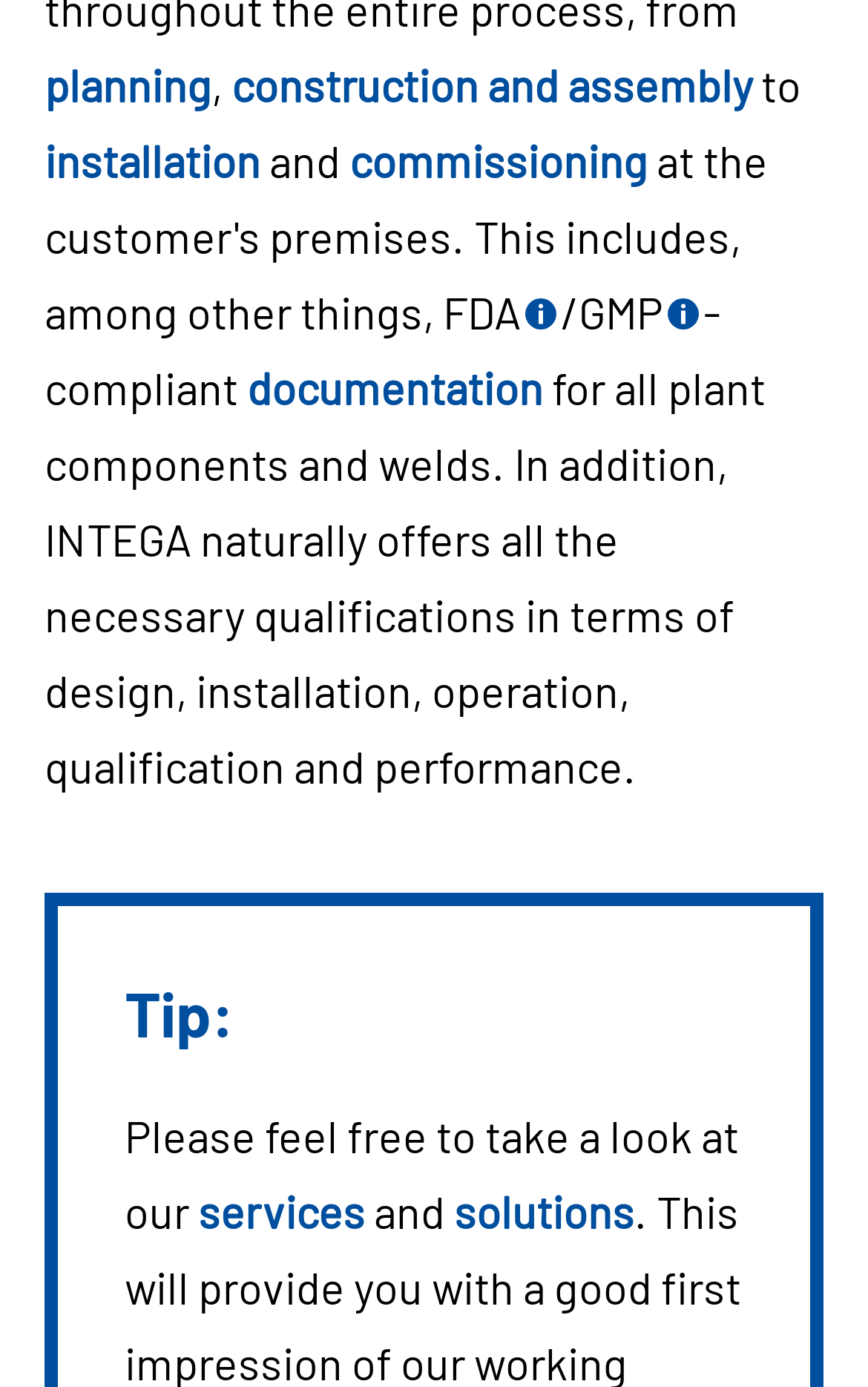What are the two main categories of offerings?
Using the visual information, reply with a single word or short phrase.

Services, solutions